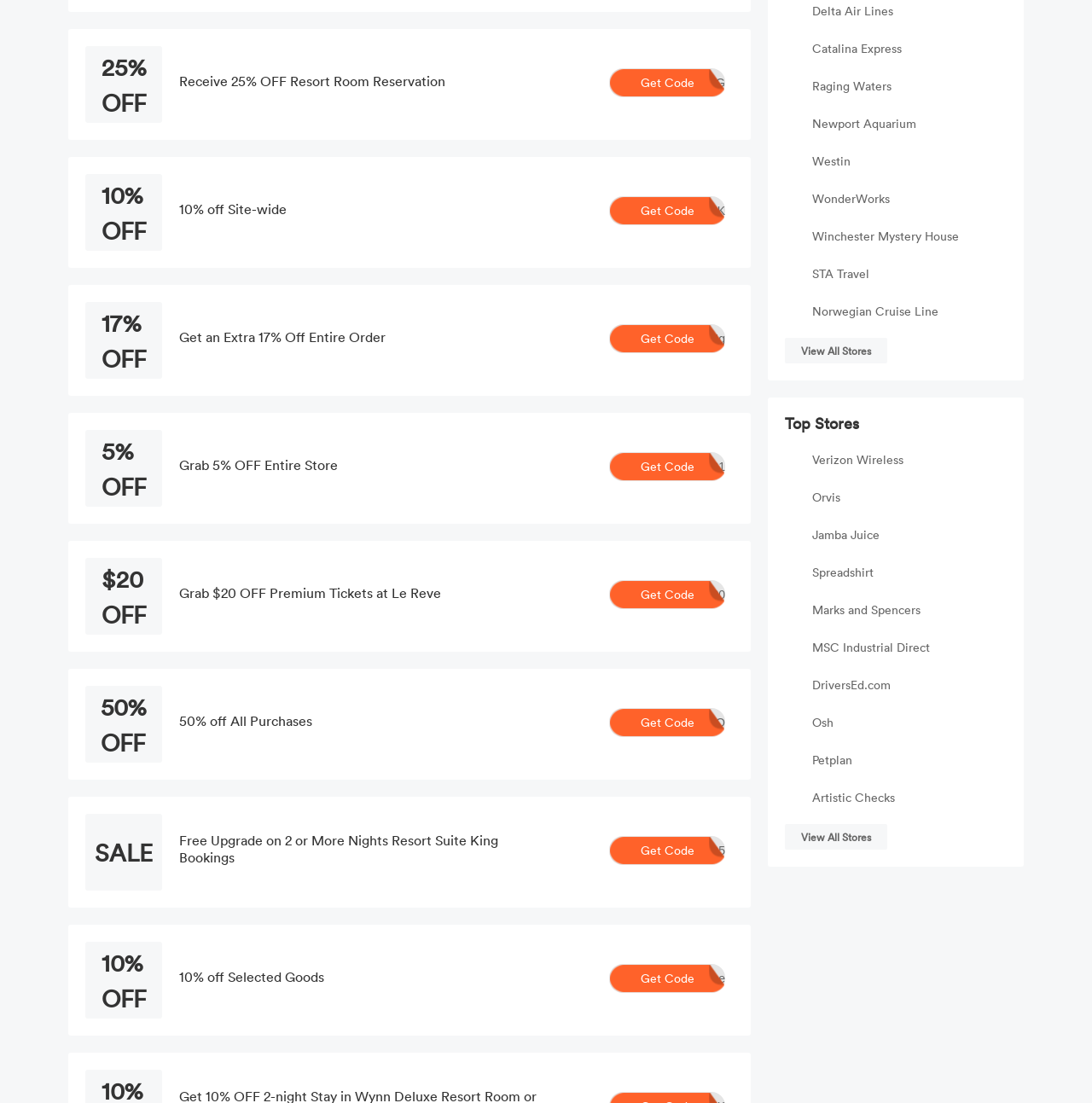Based on the element description Delta Air Lines, identify the bounding box coordinates for the UI element. The coordinates should be in the format (top-left x, top-left y, bottom-right x, bottom-right y) and within the 0 to 1 range.

[0.744, 0.002, 0.818, 0.017]